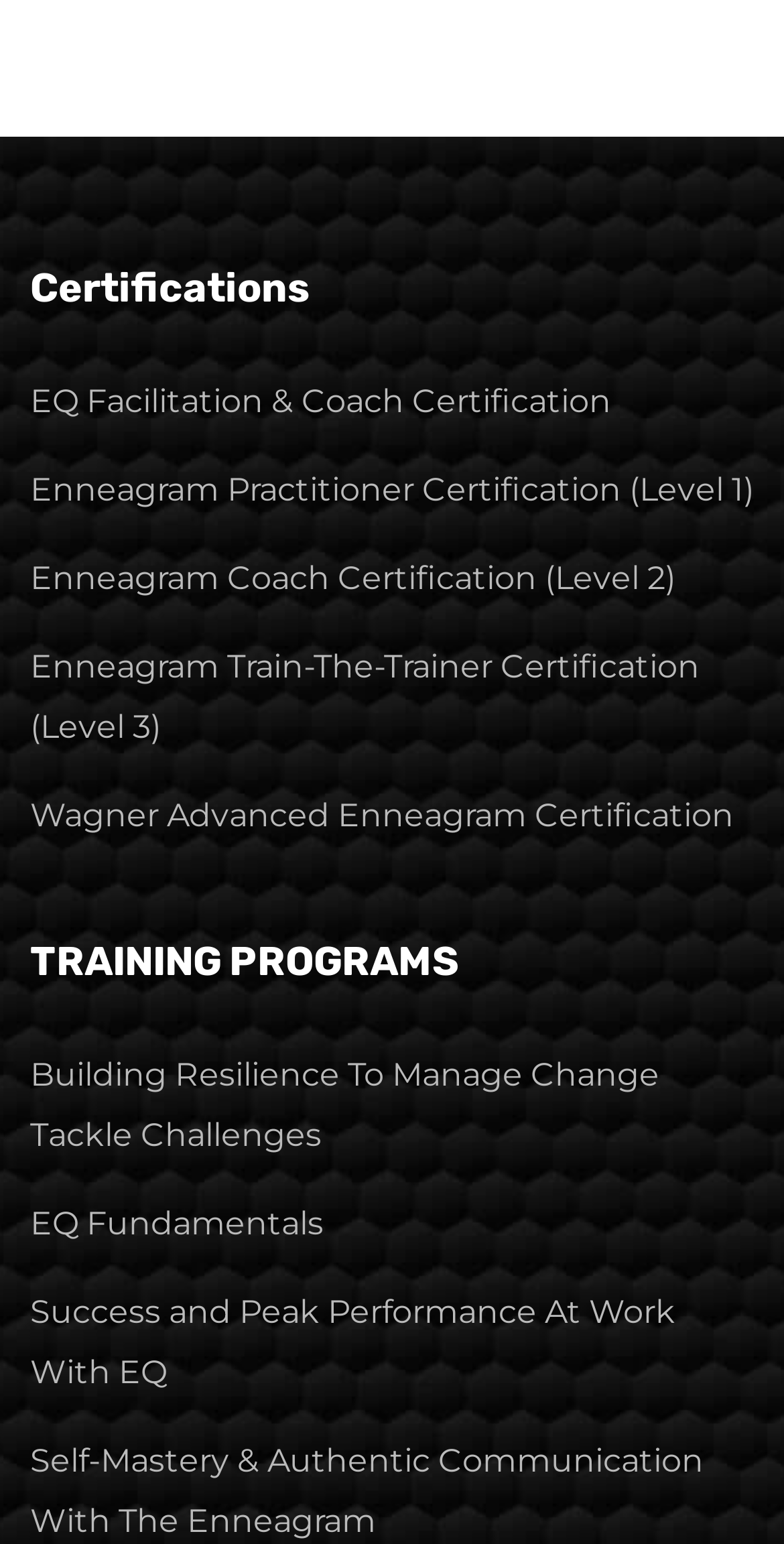Give the bounding box coordinates for the element described as: "EQ Fundamentals".

[0.038, 0.78, 0.413, 0.804]